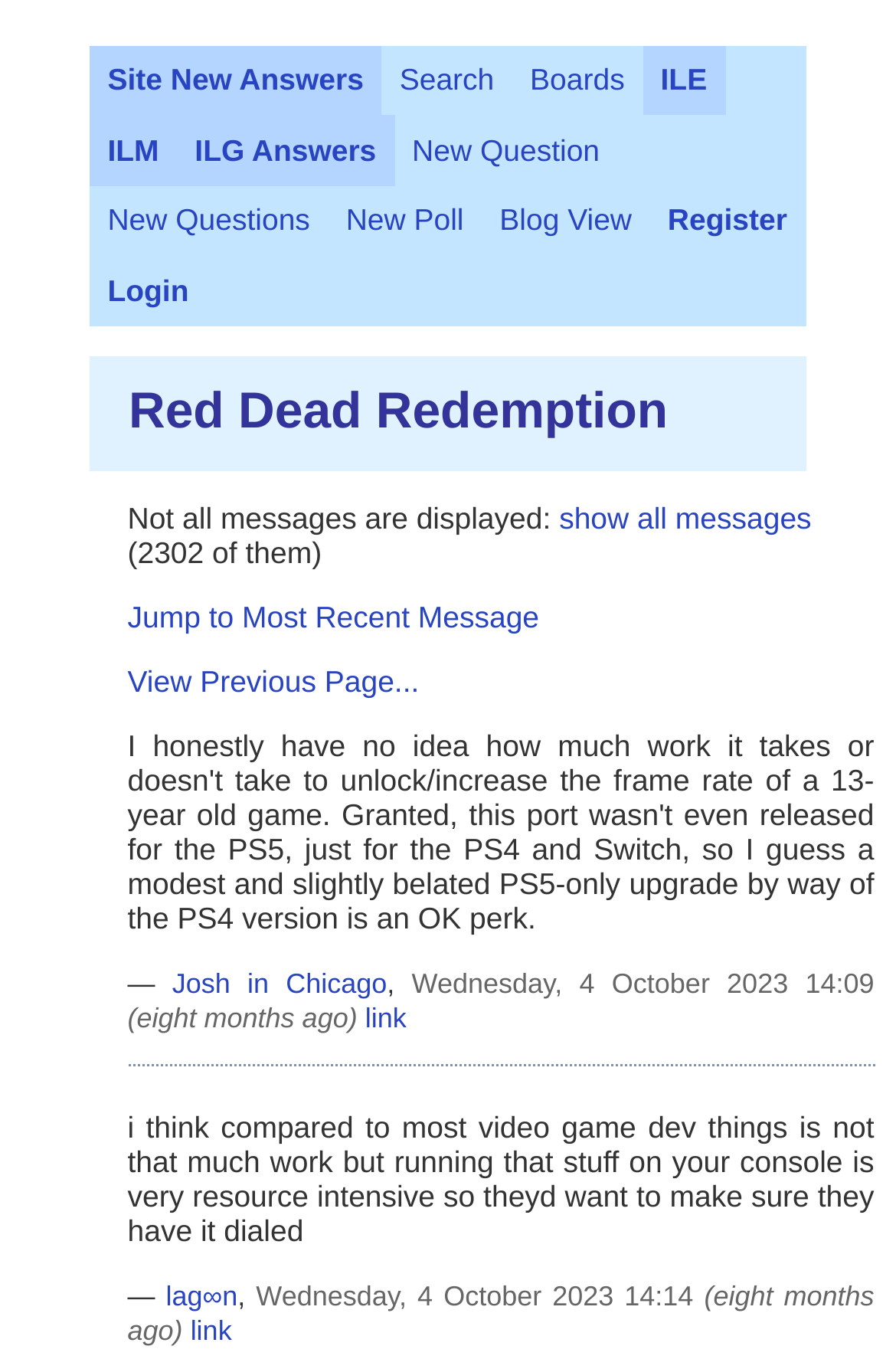What is the name of the game being discussed?
Answer the question with as much detail as possible.

The name of the game being discussed can be determined by looking at the main heading of the webpage, which is 'Red Dead Redemption'. This heading is prominent and centered at the top of the page, indicating that it is the main topic of discussion.